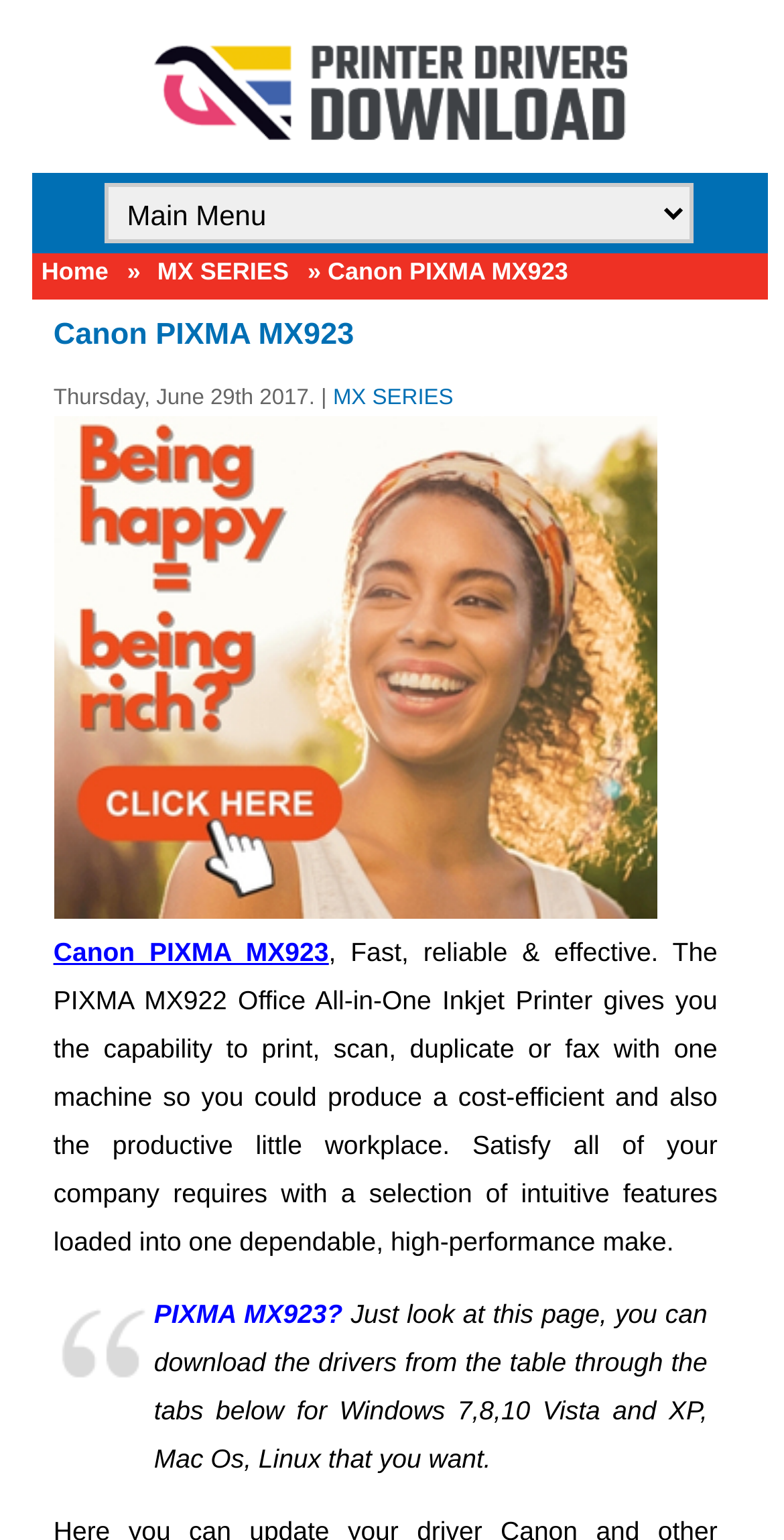Please determine the bounding box of the UI element that matches this description: MX SERIES. The coordinates should be given as (top-left x, top-left y, bottom-right x, bottom-right y), with all values between 0 and 1.

[0.188, 0.167, 0.381, 0.186]